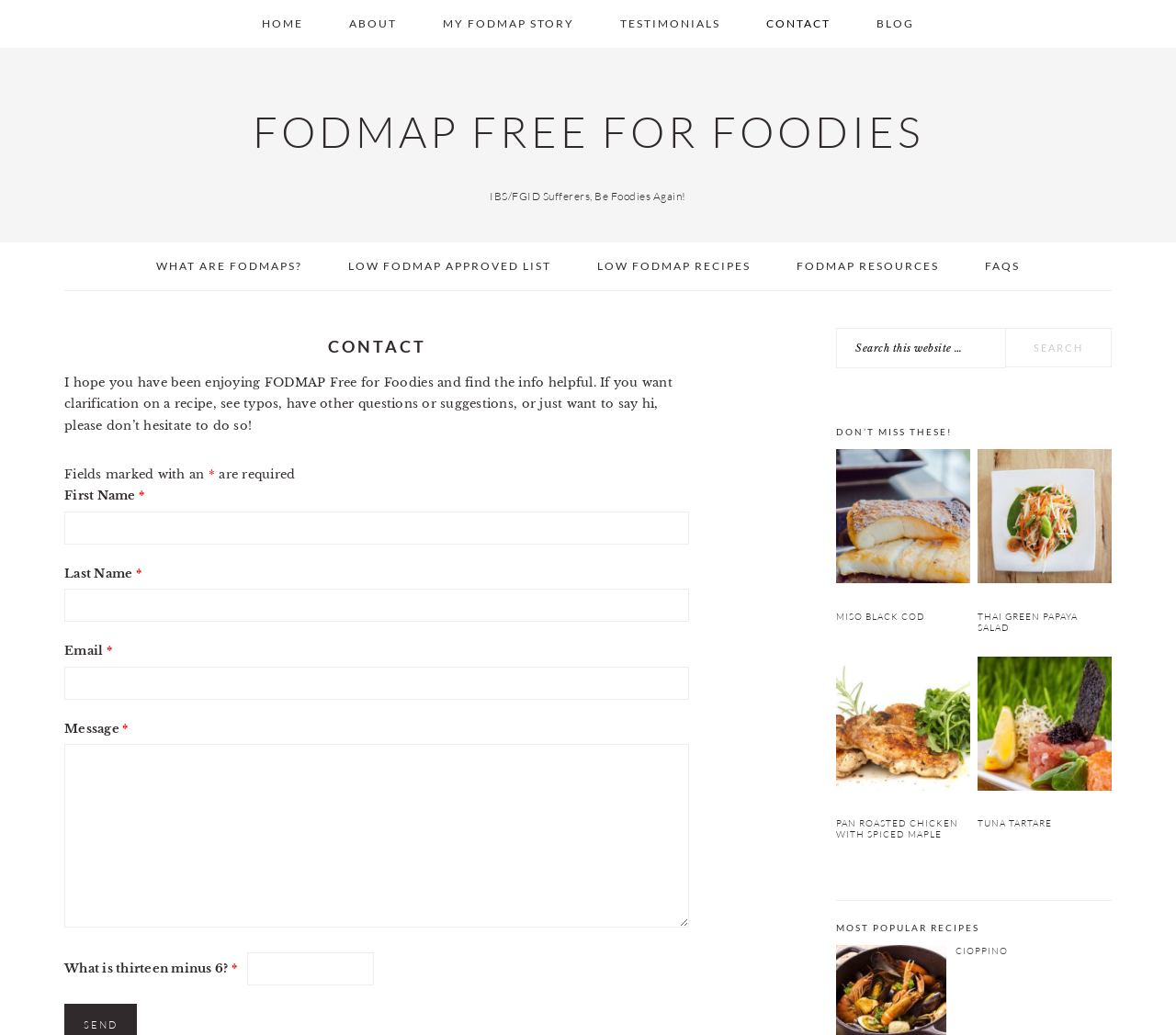Extract the bounding box coordinates for the UI element described as: "FODMAP Resources".

[0.658, 0.234, 0.818, 0.281]